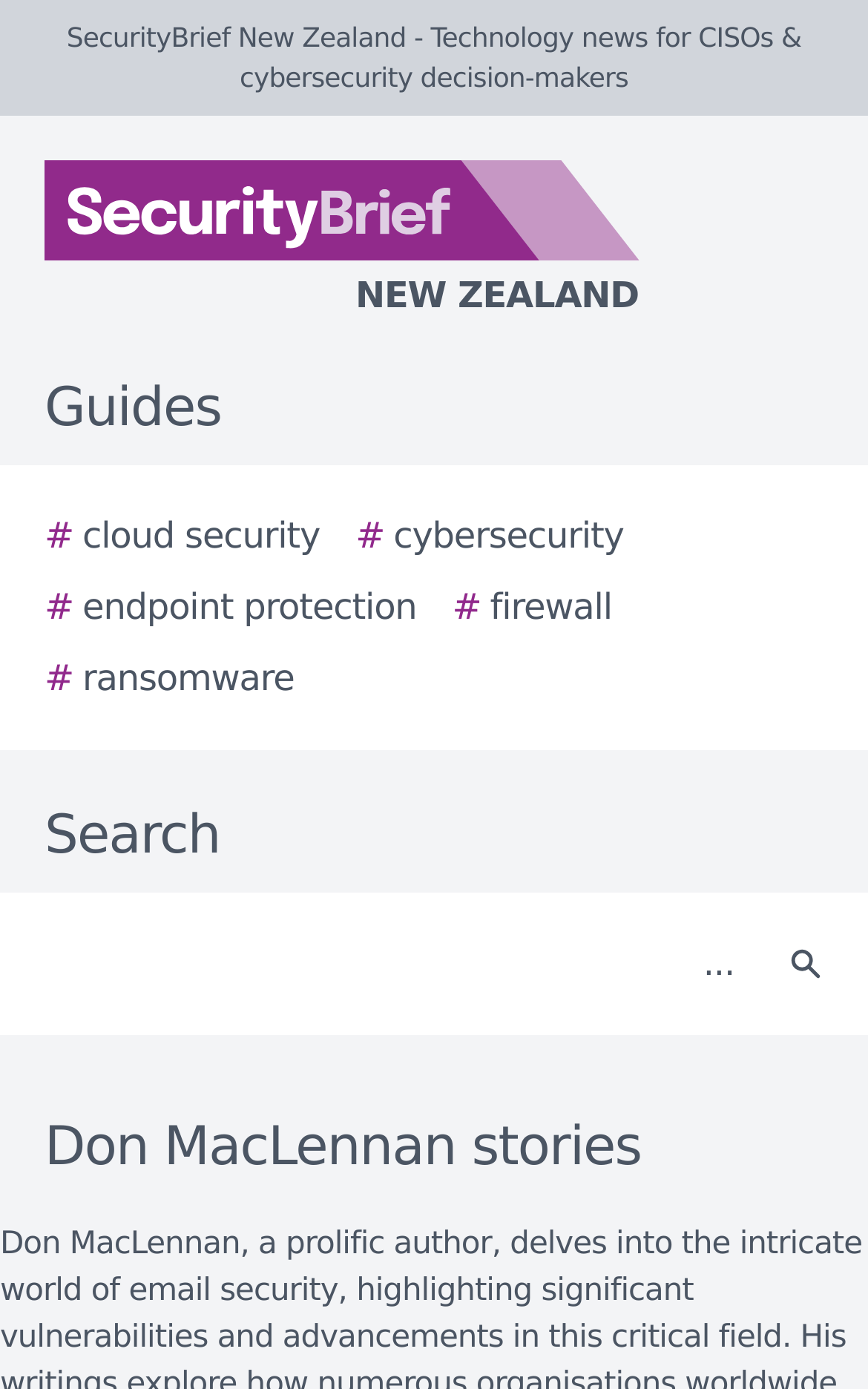Using the element description: "aria-label="Search"", determine the bounding box coordinates. The coordinates should be in the format [left, top, right, bottom], with values between 0 and 1.

[0.877, 0.655, 0.979, 0.732]